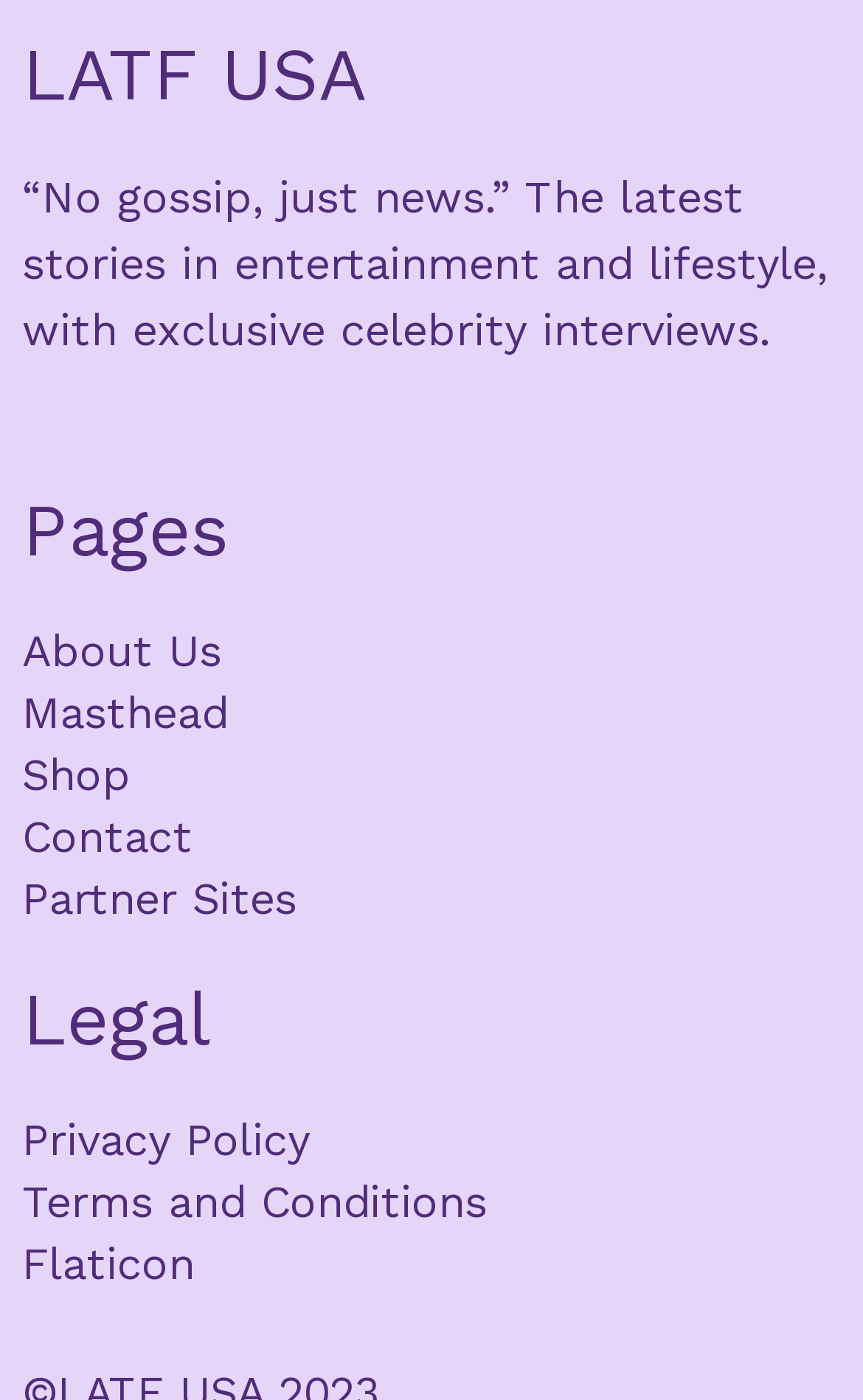How many links are there under the 'Pages' section?
By examining the image, provide a one-word or phrase answer.

4